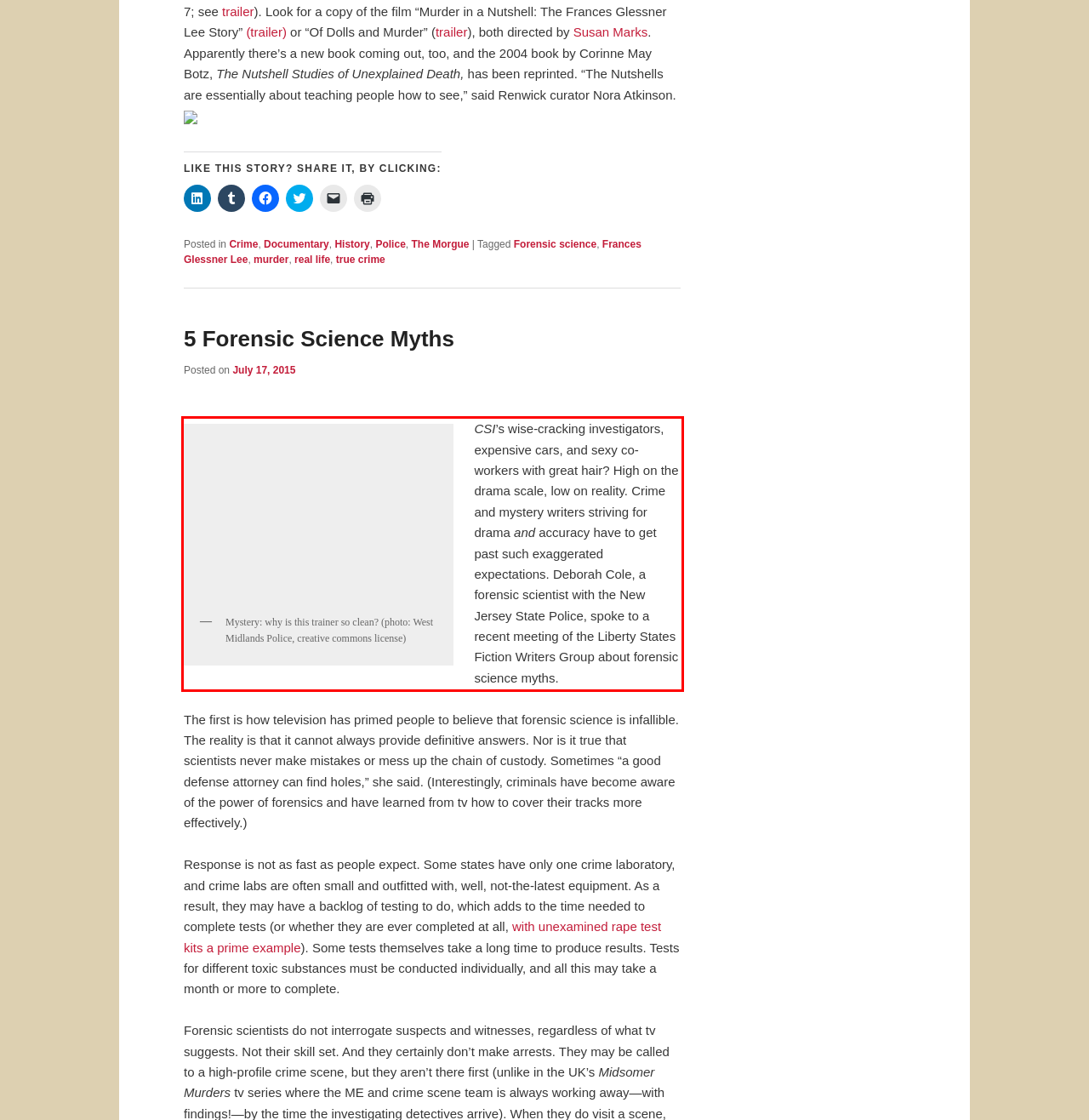You are provided with a webpage screenshot that includes a red rectangle bounding box. Extract the text content from within the bounding box using OCR.

CSI’s wise-cracking investigators, expensive cars, and sexy co-workers with great hair? High on the drama scale, low on reality. Crime and mystery writers striving for drama and accuracy have to get past such exaggerated expectations. Deborah Cole, a forensic scientist with the New Jersey State Police, spoke to a recent meeting of the Liberty States Fiction Writers Group about forensic science myths.